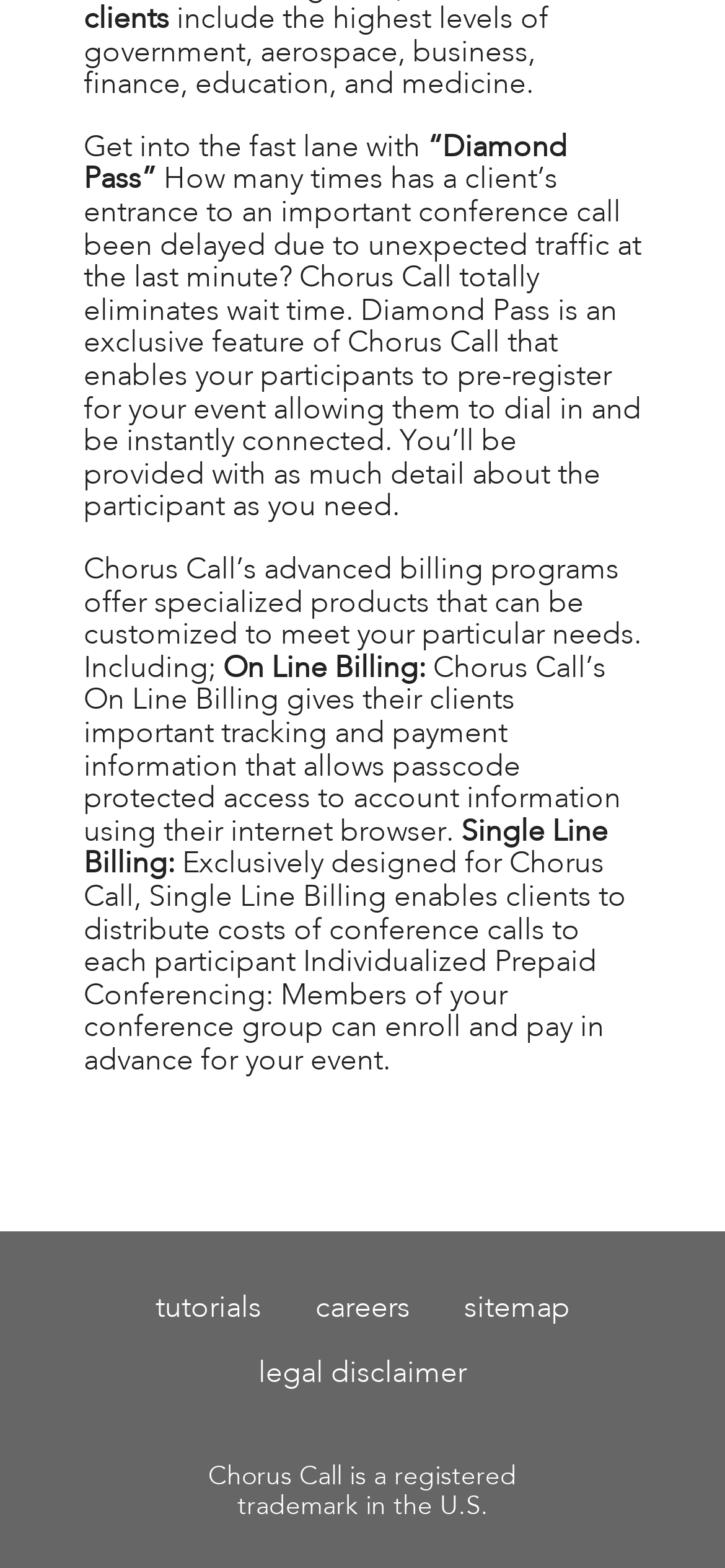Extract the bounding box coordinates for the described element: "Legal Disclaimer". The coordinates should be represented as four float numbers between 0 and 1: [left, top, right, bottom].

[0.319, 0.856, 0.681, 0.898]